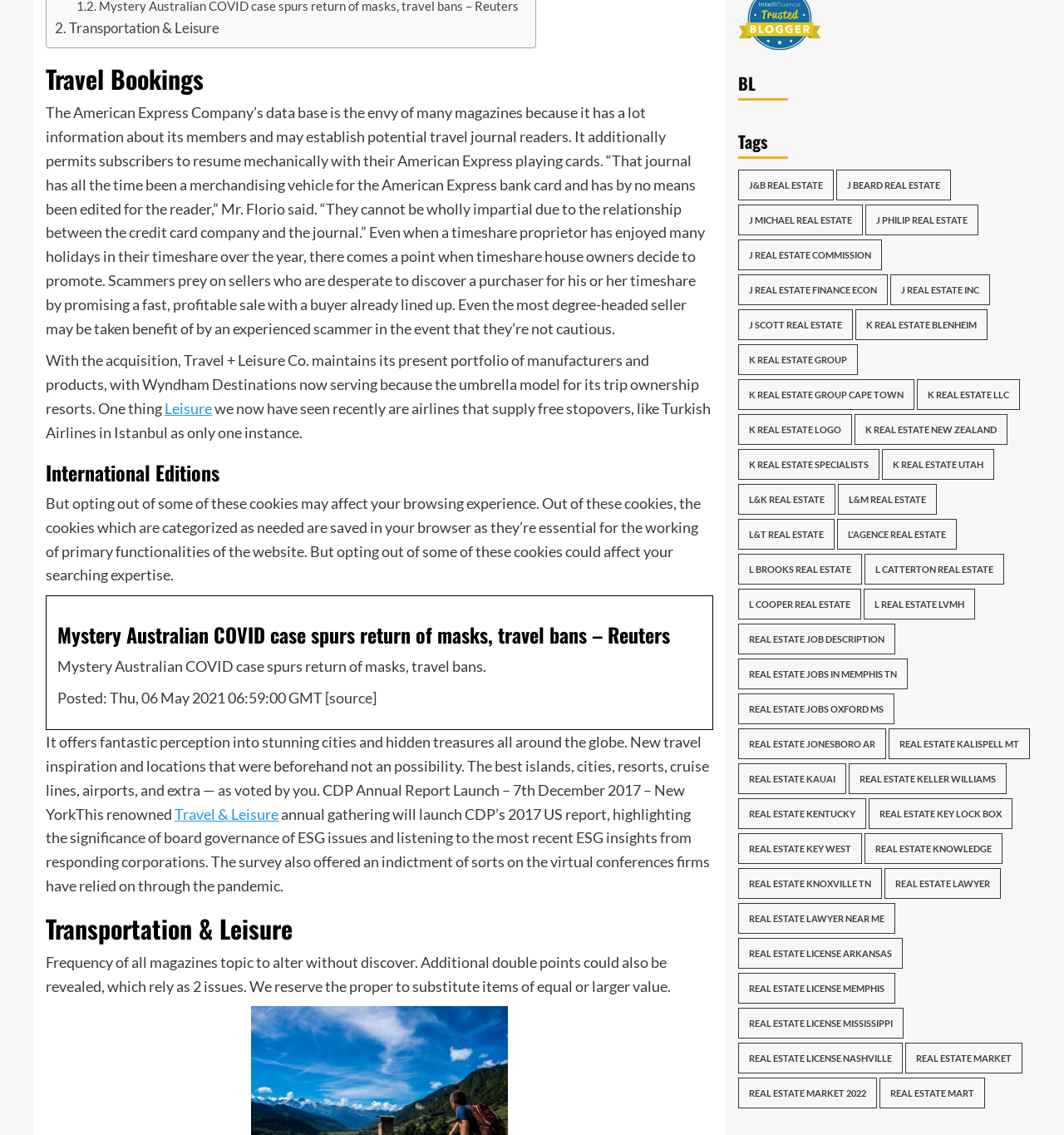What type of content is listed at the bottom of the webpage?
Please provide a comprehensive answer to the question based on the webpage screenshot.

At the bottom of the webpage, there are numerous links listed, all of which appear to be related to real estate, such as 'J&B Real Estate', 'K Real Estate Group', and 'L&K Real Estate'. This suggests that the content listed is related to real estate.